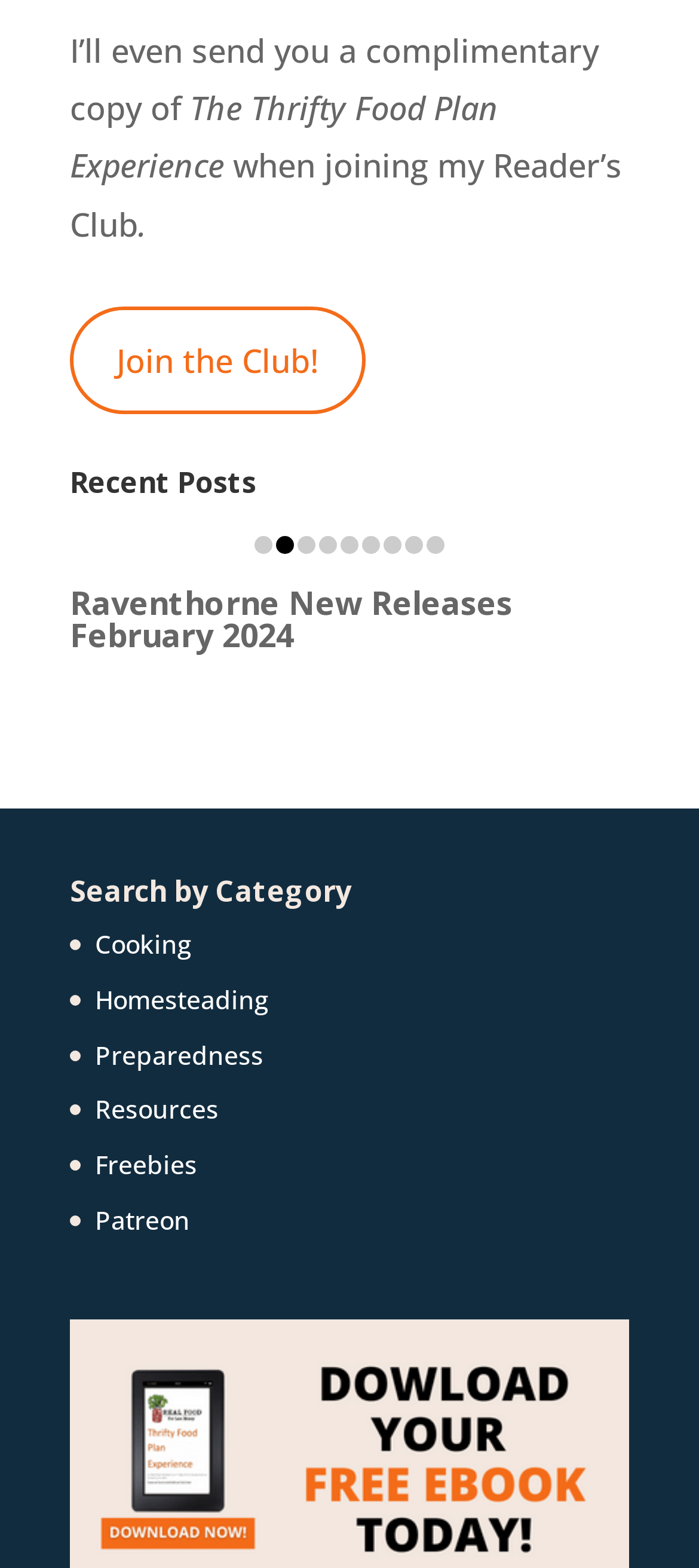What is the purpose of joining the Reader's Club?
Please answer the question with as much detail as possible using the screenshot.

The question asks about the purpose of joining the Reader's Club. By analyzing the StaticText elements, we can find the text 'I’ll even send you a complimentary copy of The Thrifty Food Plan Experience when joining my Reader’s Club' which implies that one of the benefits of joining the Reader's Club is to receive a complimentary copy of the plan.